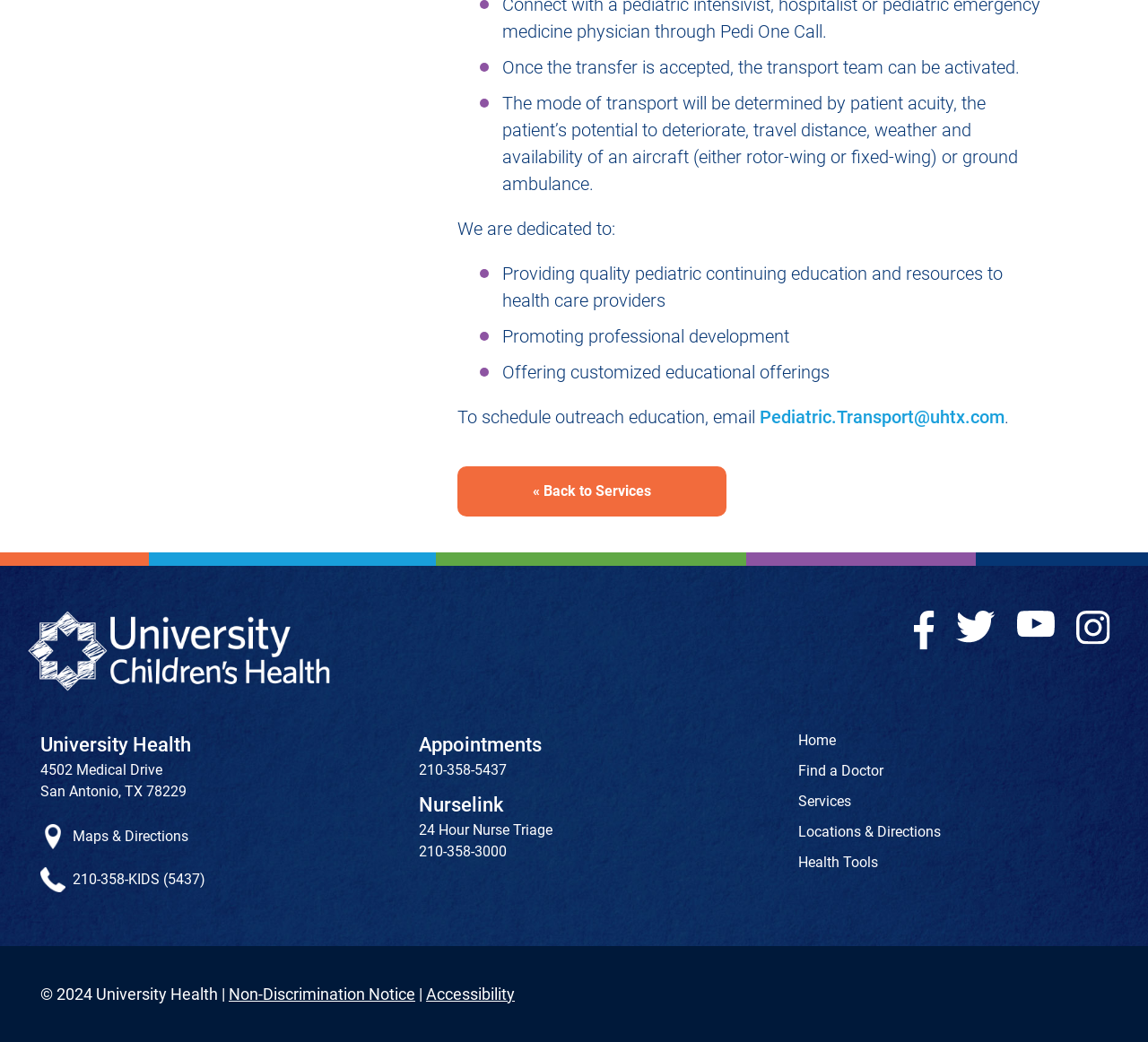What is the organization dedicated to?
Please give a detailed and elaborate answer to the question.

The webpage mentions 'We are dedicated to:' followed by a list of items, including 'Providing quality pediatric continuing education and resources to health care providers', indicating that the organization is dedicated to this cause.